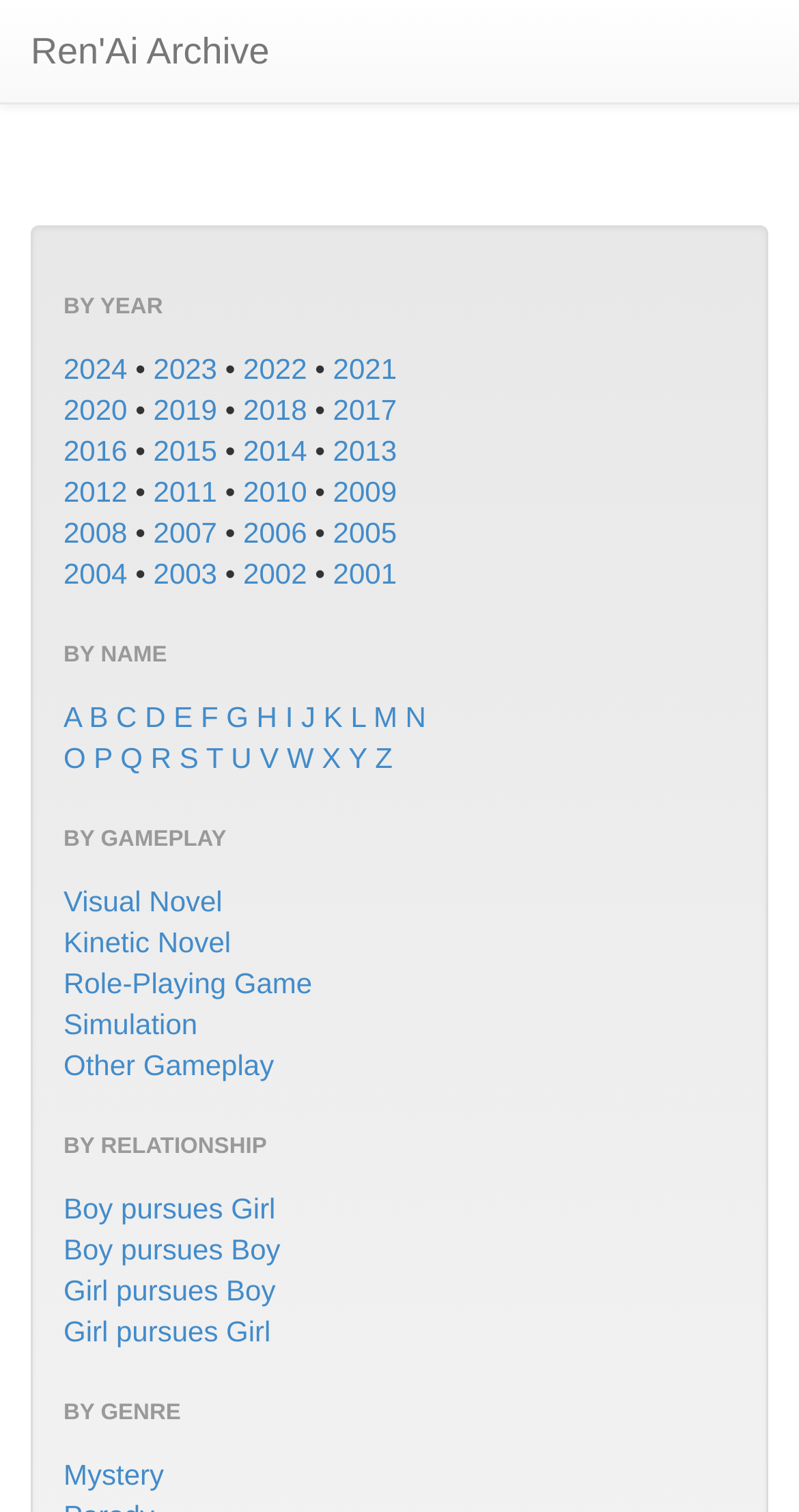Extract the bounding box of the UI element described as: "Ren'Ai Archive".

[0.0, 0.0, 0.376, 0.068]